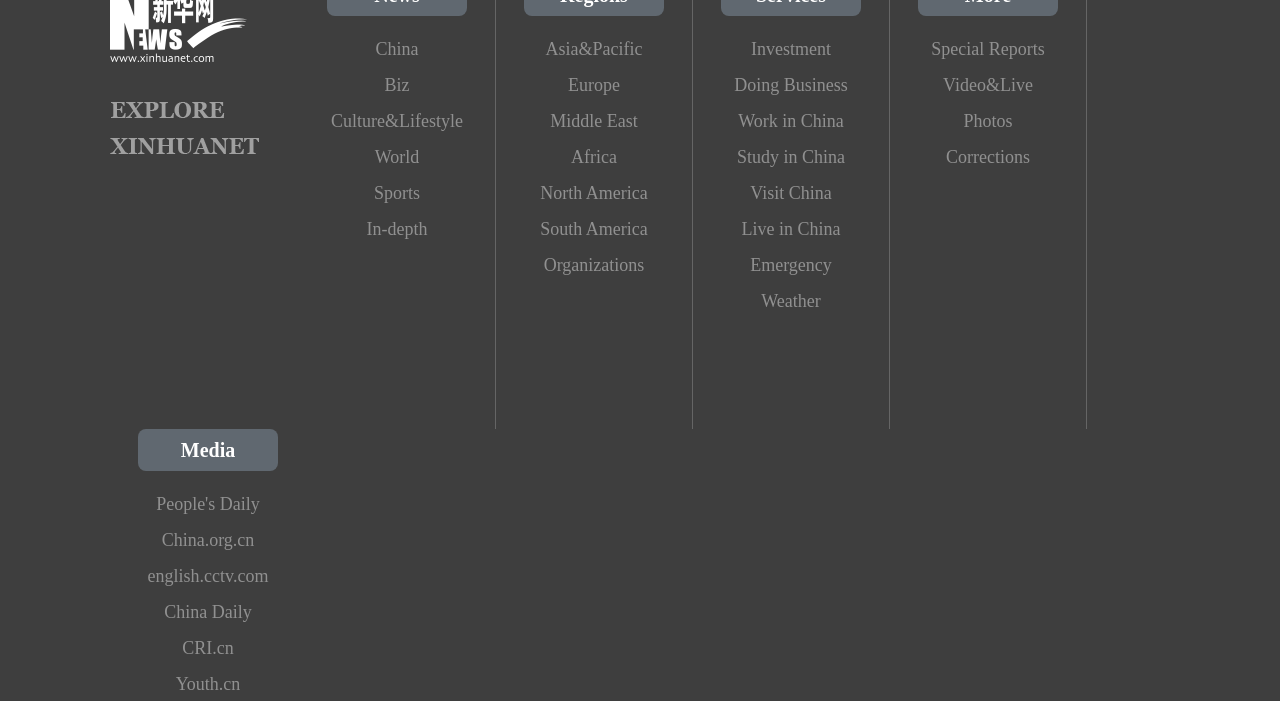Provide the bounding box coordinates, formatted as (top-left x, top-left y, bottom-right x, bottom-right y), with all values being floating point numbers between 0 and 1. Identify the bounding box of the UI element that matches the description: Work in China

[0.563, 0.147, 0.673, 0.198]